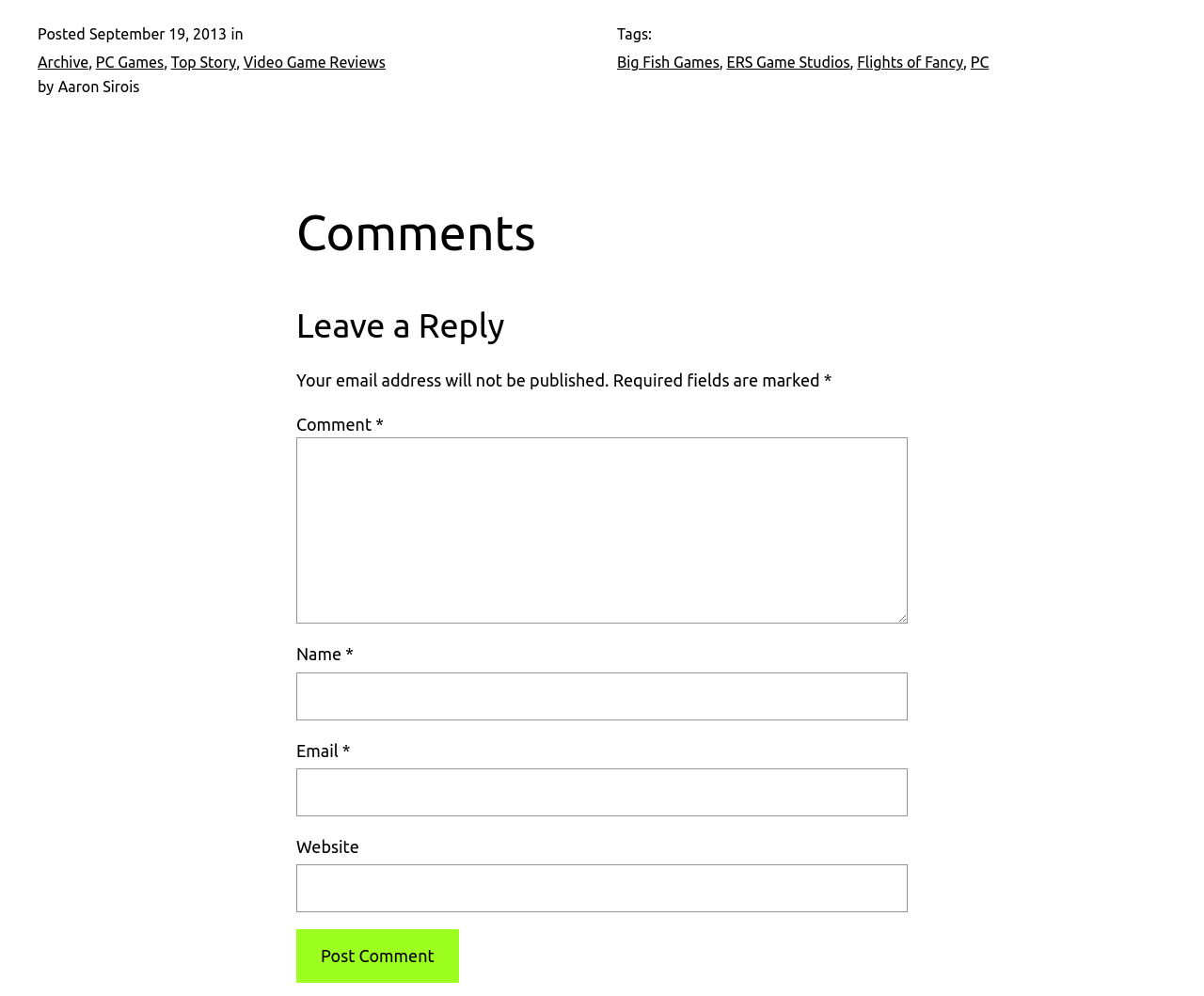What are the tags associated with the post?
Use the screenshot to answer the question with a single word or phrase.

Big Fish Games, ERS Game Studios, Flights of Fancy, PC